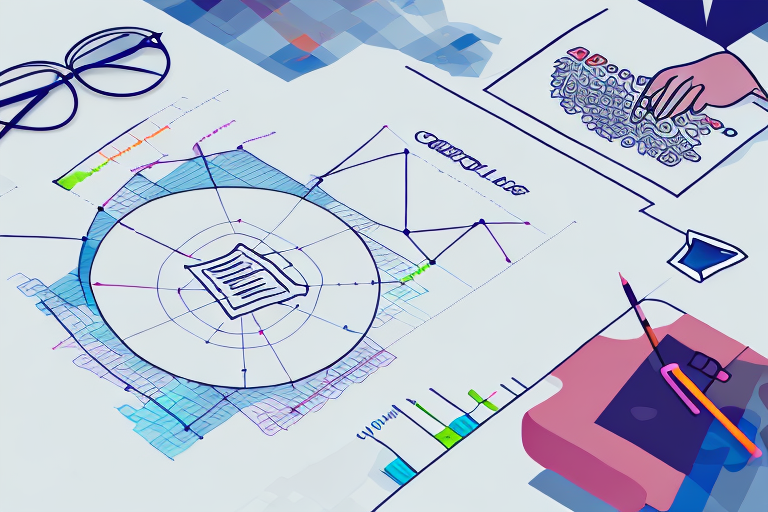What is the person's hand interacting with?
Answer the question using a single word or phrase, according to the image.

Keyboard